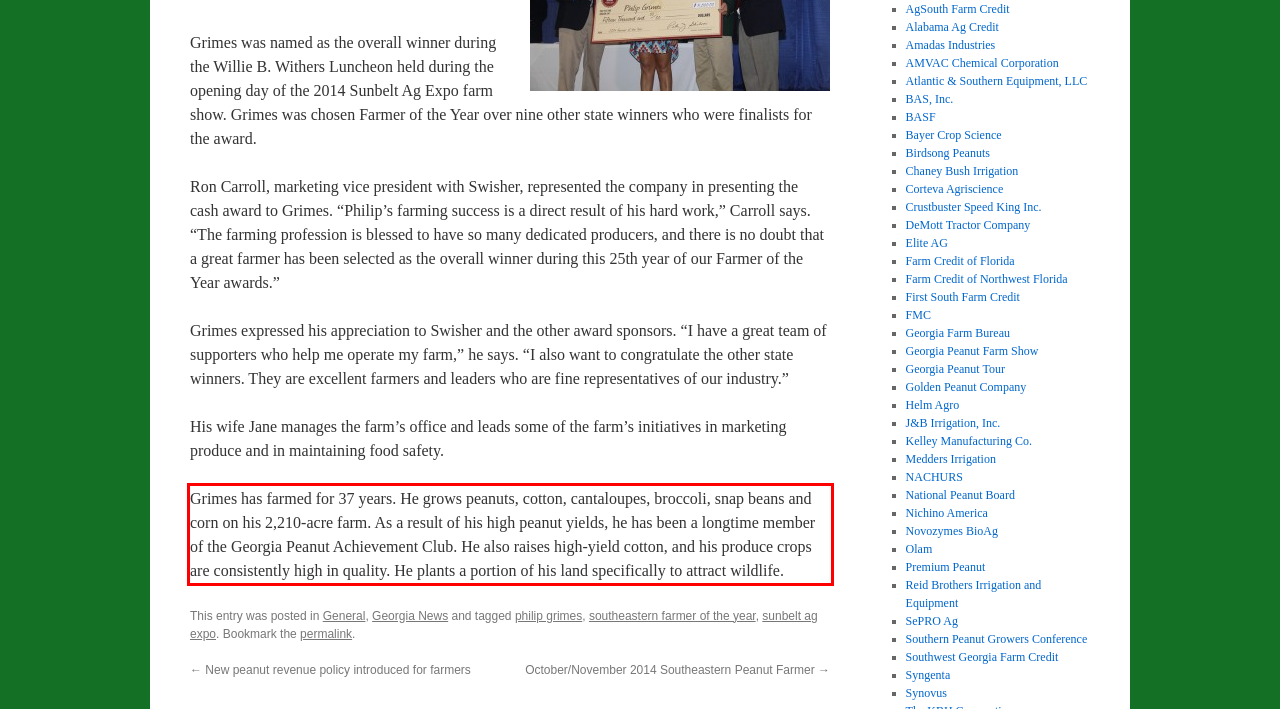Identify the text inside the red bounding box in the provided webpage screenshot and transcribe it.

Grimes has farmed for 37 years. He grows peanuts, cotton, cantaloupes, broccoli, snap beans and corn on his 2,210-acre farm. As a result of his high peanut yields, he has been a longtime member of the Georgia Peanut Achievement Club. He also raises high-yield cotton, and his produce crops are consistently high in quality. He plants a portion of his land specifically to attract wildlife.